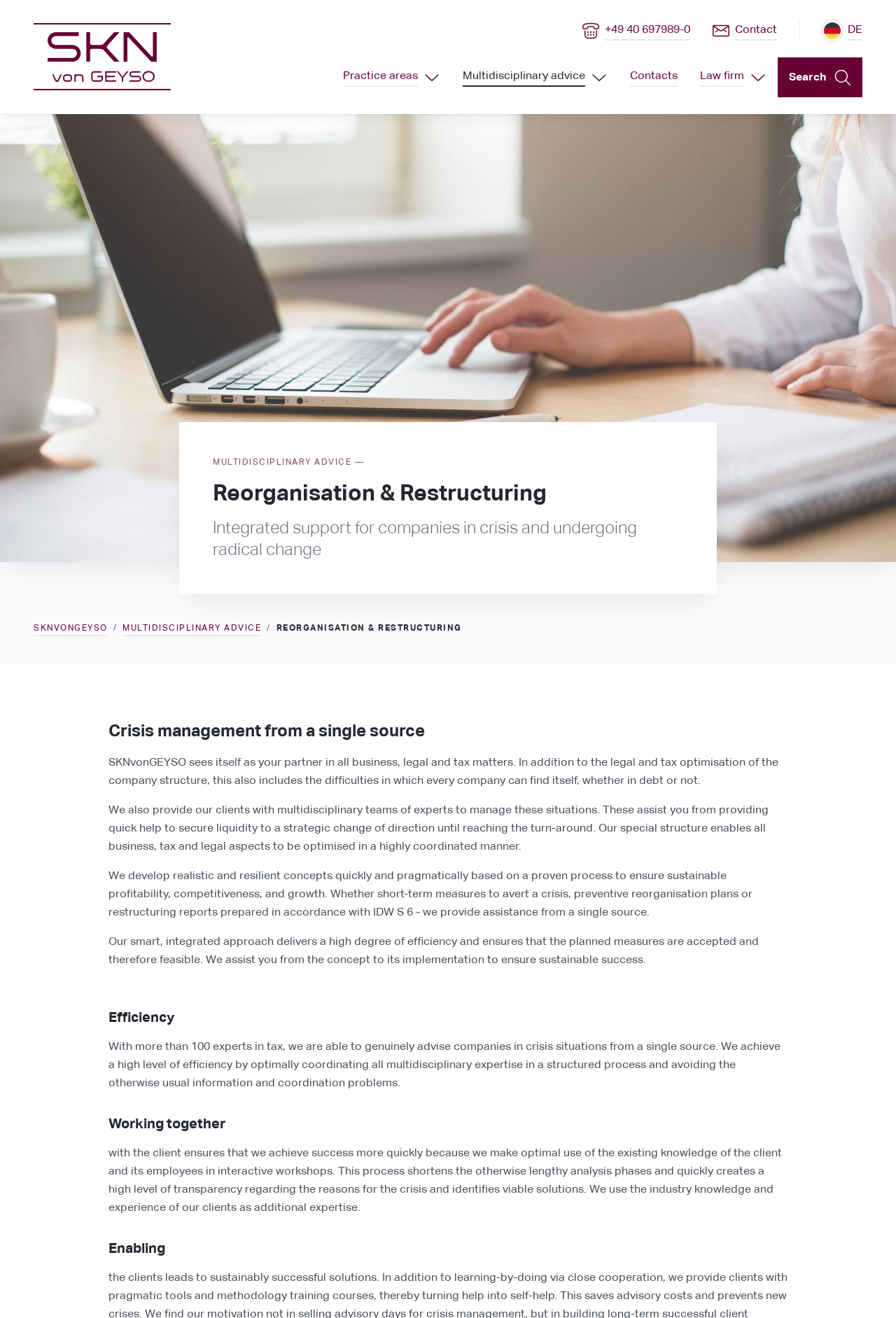Specify the bounding box coordinates of the area to click in order to execute this command: 'Visit the law firm page'. The coordinates should consist of four float numbers ranging from 0 to 1, and should be formatted as [left, top, right, bottom].

[0.781, 0.051, 0.855, 0.066]